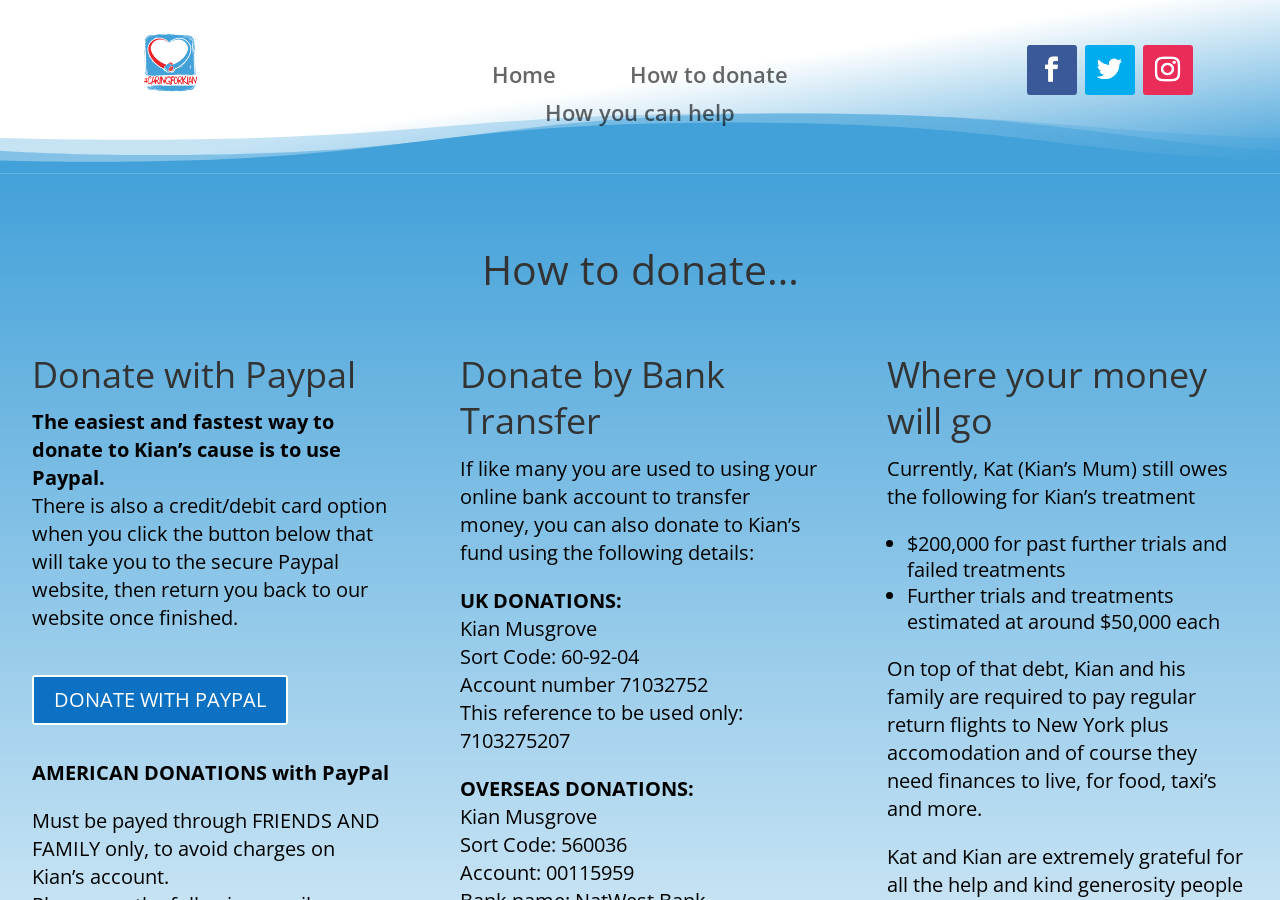What is required for overseas donations?
Please analyze the image and answer the question with as much detail as possible.

For overseas donations, the webpage provides specific details, including the sort code '560036' and account number '00115959', which are necessary for the donation process.